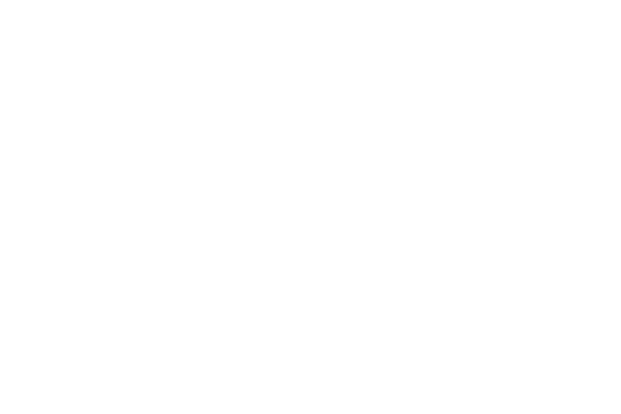Provide a thorough and detailed caption for the image.

The image features the promotional artwork for "rFactor 2," a highly regarded racing simulation game. Highlighting the game's dynamic nature, the artwork showcases sleek racing cars on a vibrant track, encapsulating the thrilling experience of virtual motorsports. Players can expect to dive into realistic racing mechanics and immersive gameplay, making it an exciting choice for motorsport enthusiasts. The image is part of the promotional material for a webpage dedicated to offering a free download of the game, emphasizing its compatibility with Windows platforms and the advanced graphics that bring the racing experience to life.